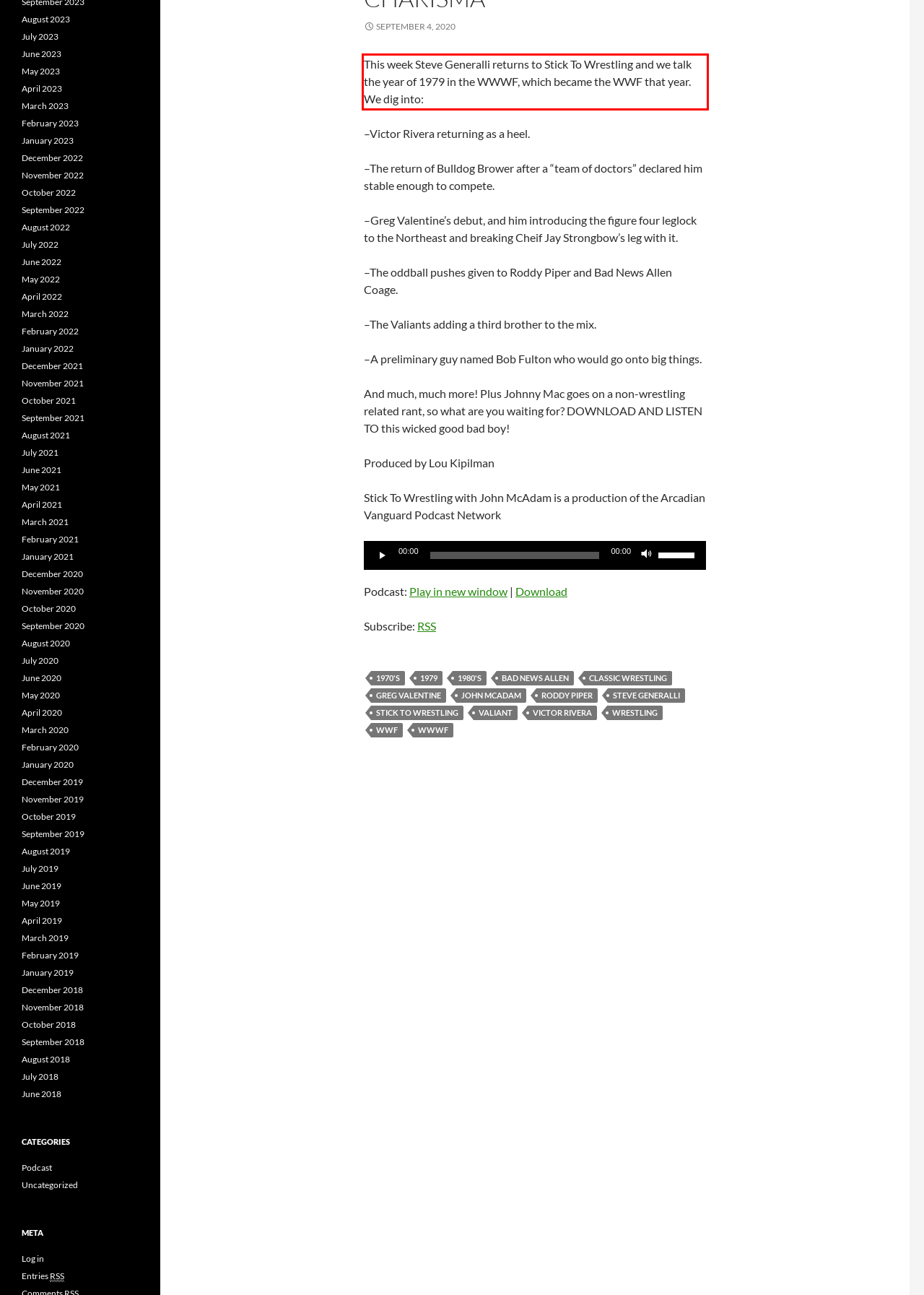Analyze the screenshot of the webpage that features a red bounding box and recognize the text content enclosed within this red bounding box.

This week Steve Generalli returns to Stick To Wrestling and we talk the year of 1979 in the WWWF, which became the WWF that year. We dig into: